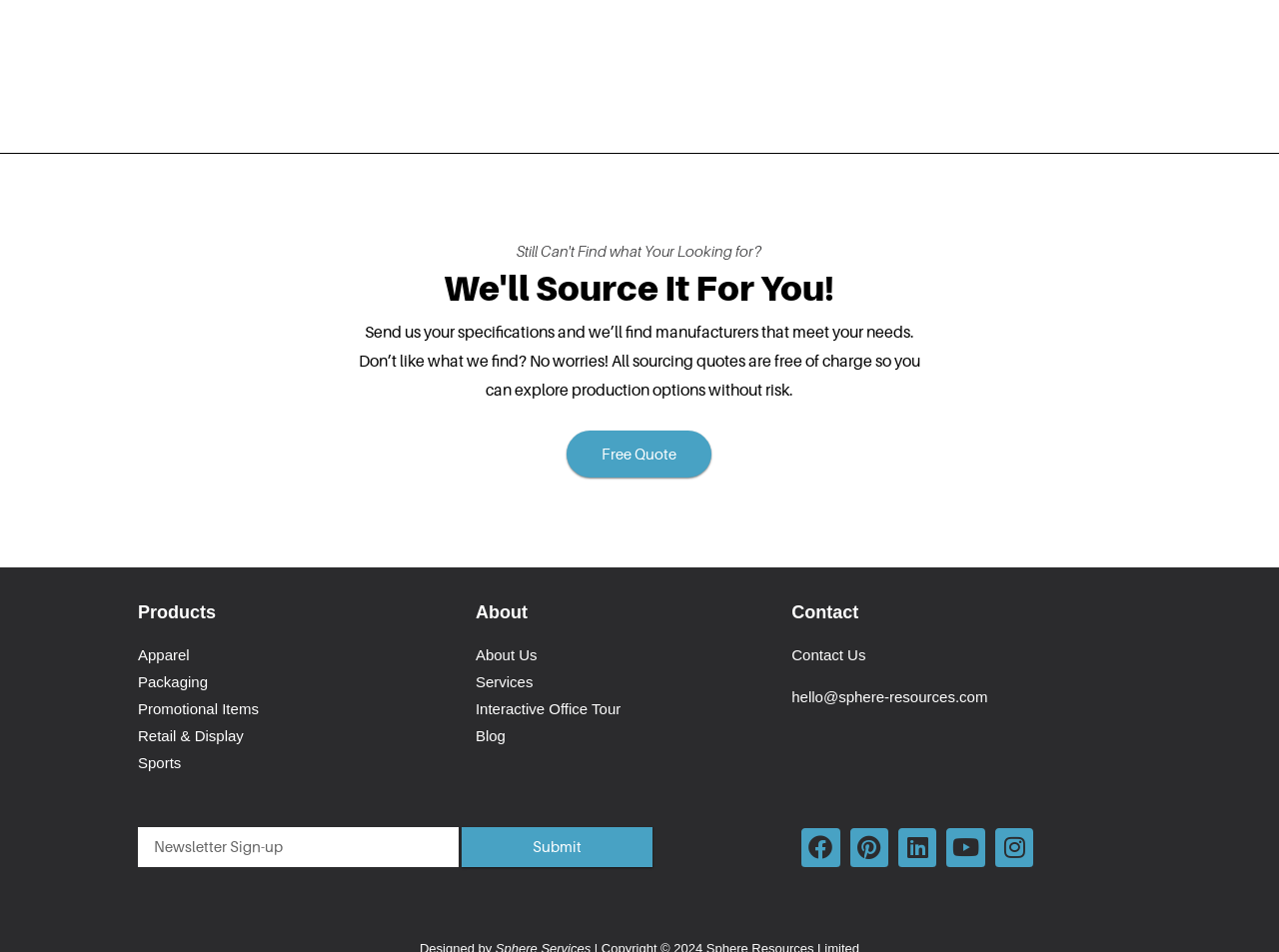Indicate the bounding box coordinates of the element that must be clicked to execute the instruction: "Select the 'Apparel' product". The coordinates should be given as four float numbers between 0 and 1, i.e., [left, top, right, bottom].

[0.108, 0.673, 0.356, 0.702]